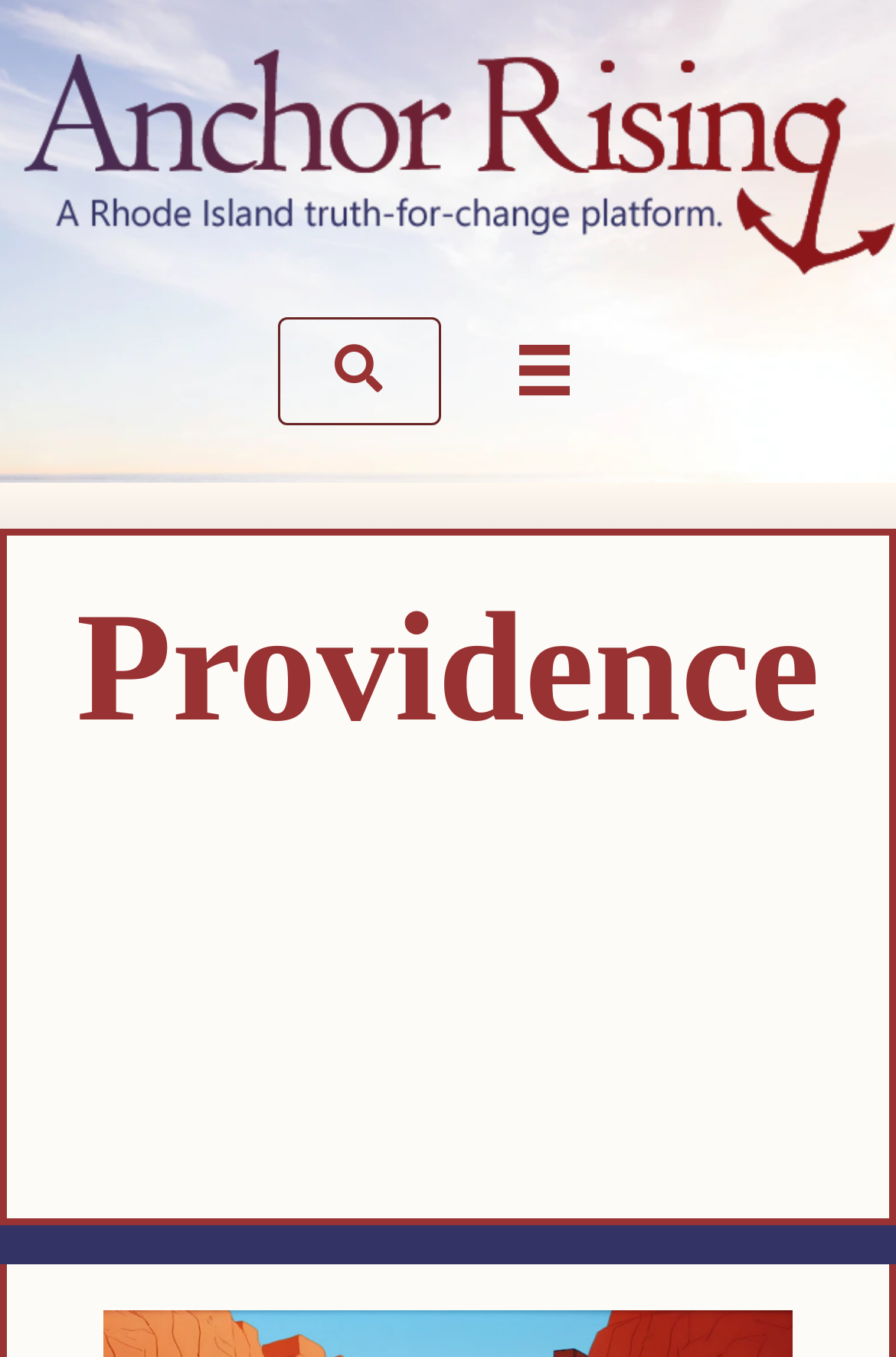Please predict the bounding box coordinates (top-left x, top-left y, bottom-right x, bottom-right y) for the UI element in the screenshot that fits the description: alt="anchor-rising-logo-blend-truthforchange" title="anchor-rising-logo-blend-truthforchange"

[0.0, 0.1, 1.0, 0.127]